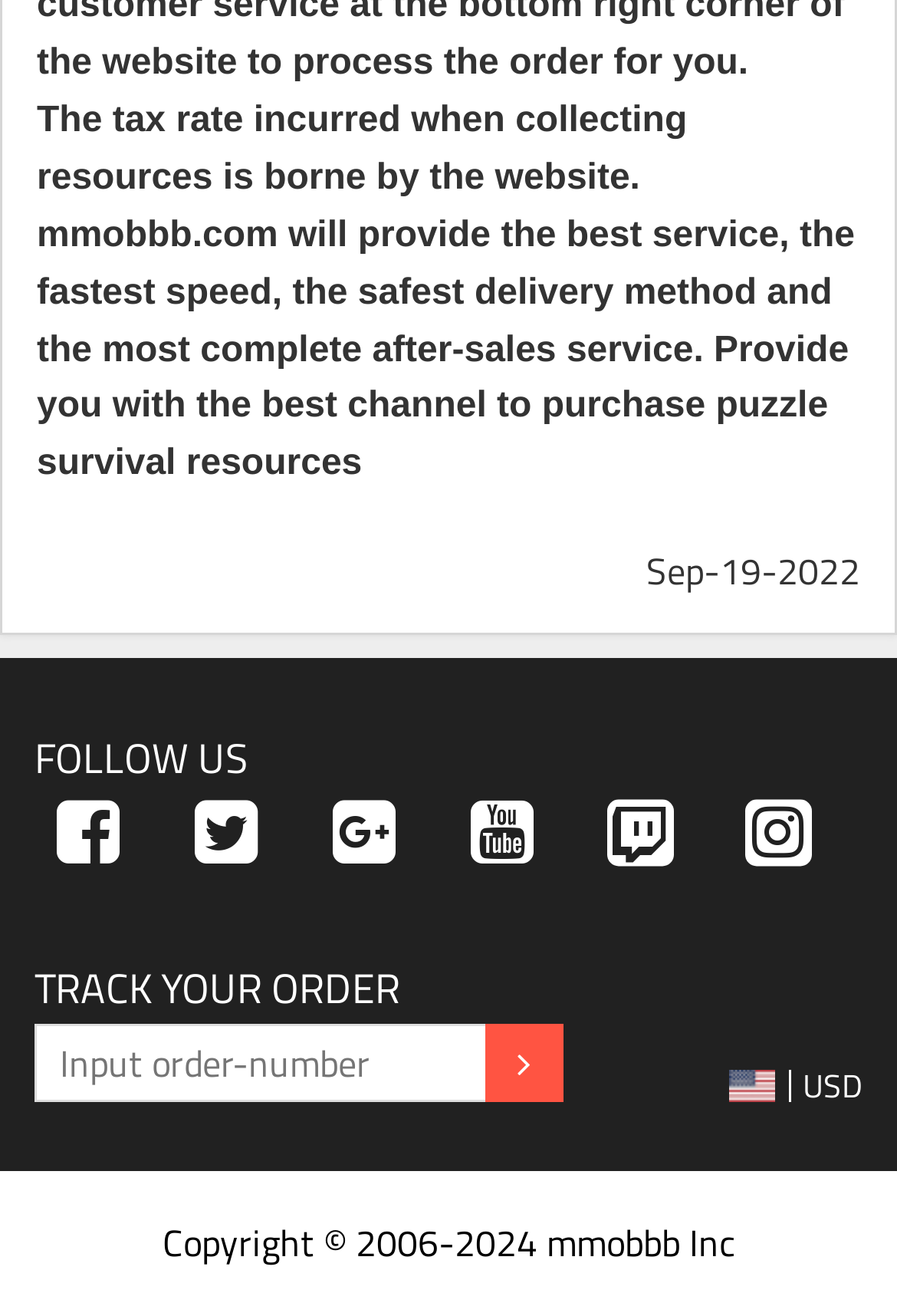Provide a one-word or short-phrase response to the question:
How many social media links are available?

6